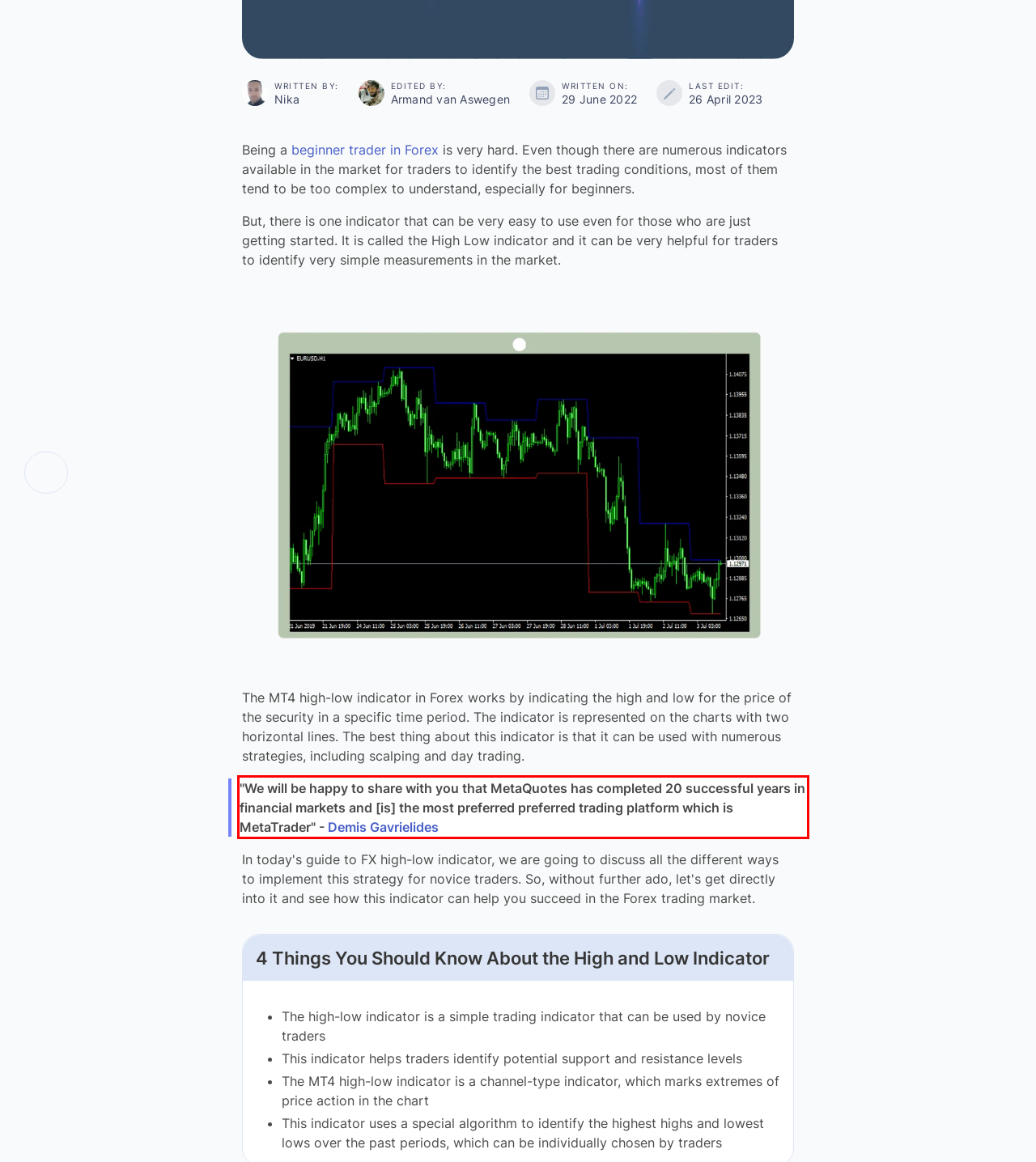Analyze the screenshot of the webpage and extract the text from the UI element that is inside the red bounding box.

"We will be happy to share with you that MetaQuotes has completed 20 successful years in financial markets and [is] the most preferred preferred trading platform which is MetaTrader" - Demis Gavrielides